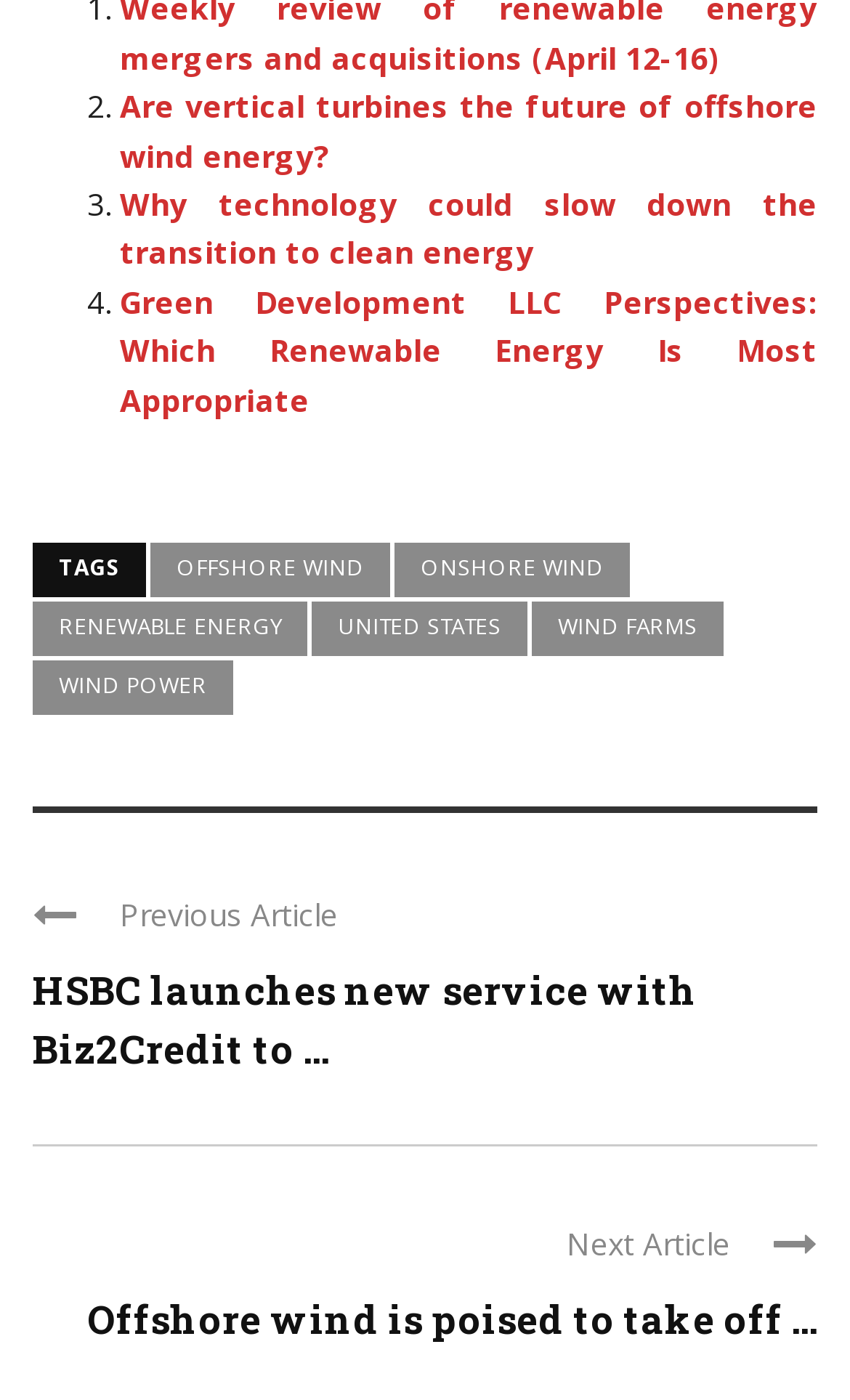What is the topic of the second heading?
Provide an in-depth and detailed answer to the question.

The second heading is titled 'HSBC launches new service with Biz2Credit to...' which suggests that the topic of the heading is related to HSBC and Biz2Credit.